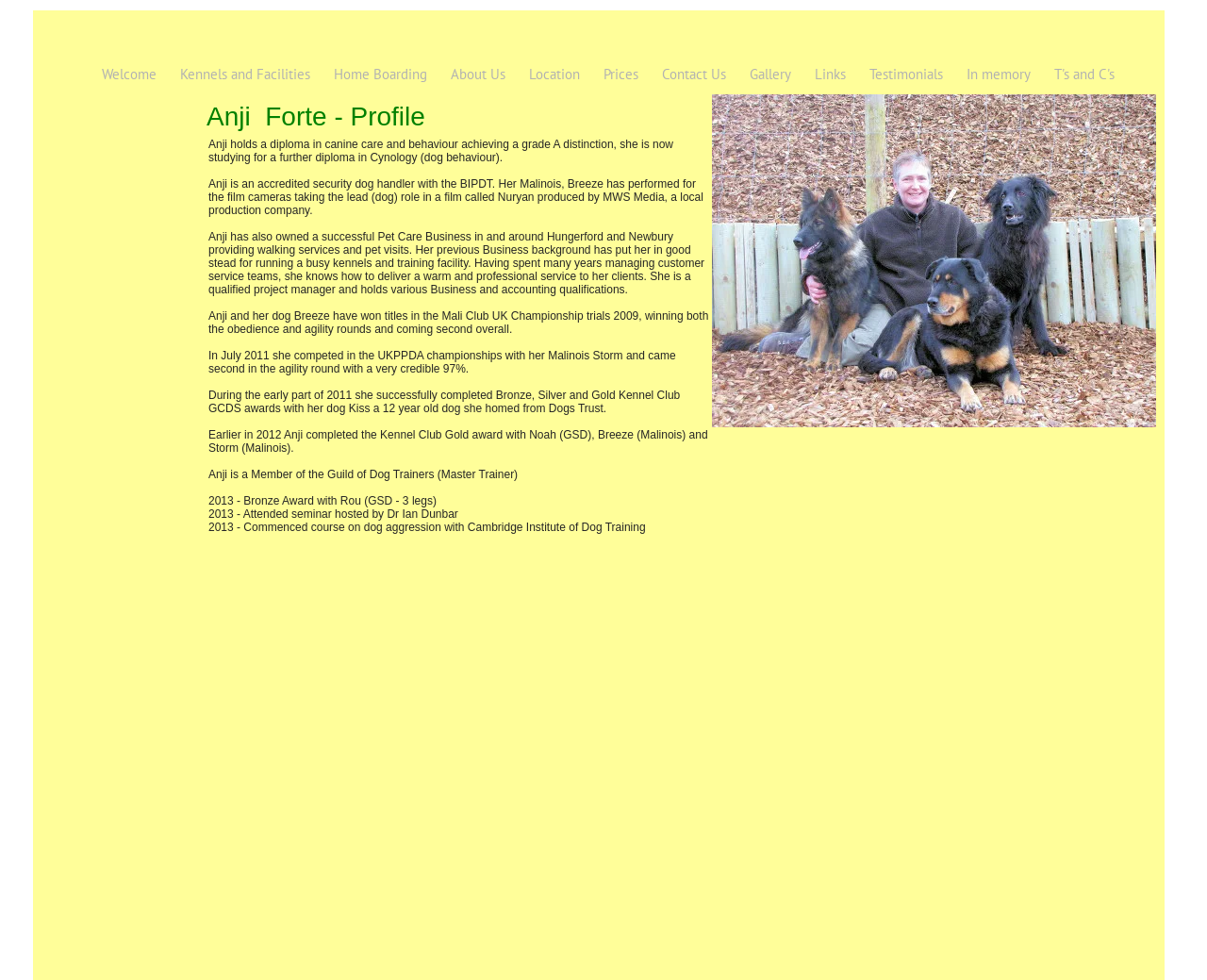Can you specify the bounding box coordinates for the region that should be clicked to fulfill this instruction: "Go to the 'About Us' page".

[0.364, 0.06, 0.429, 0.091]